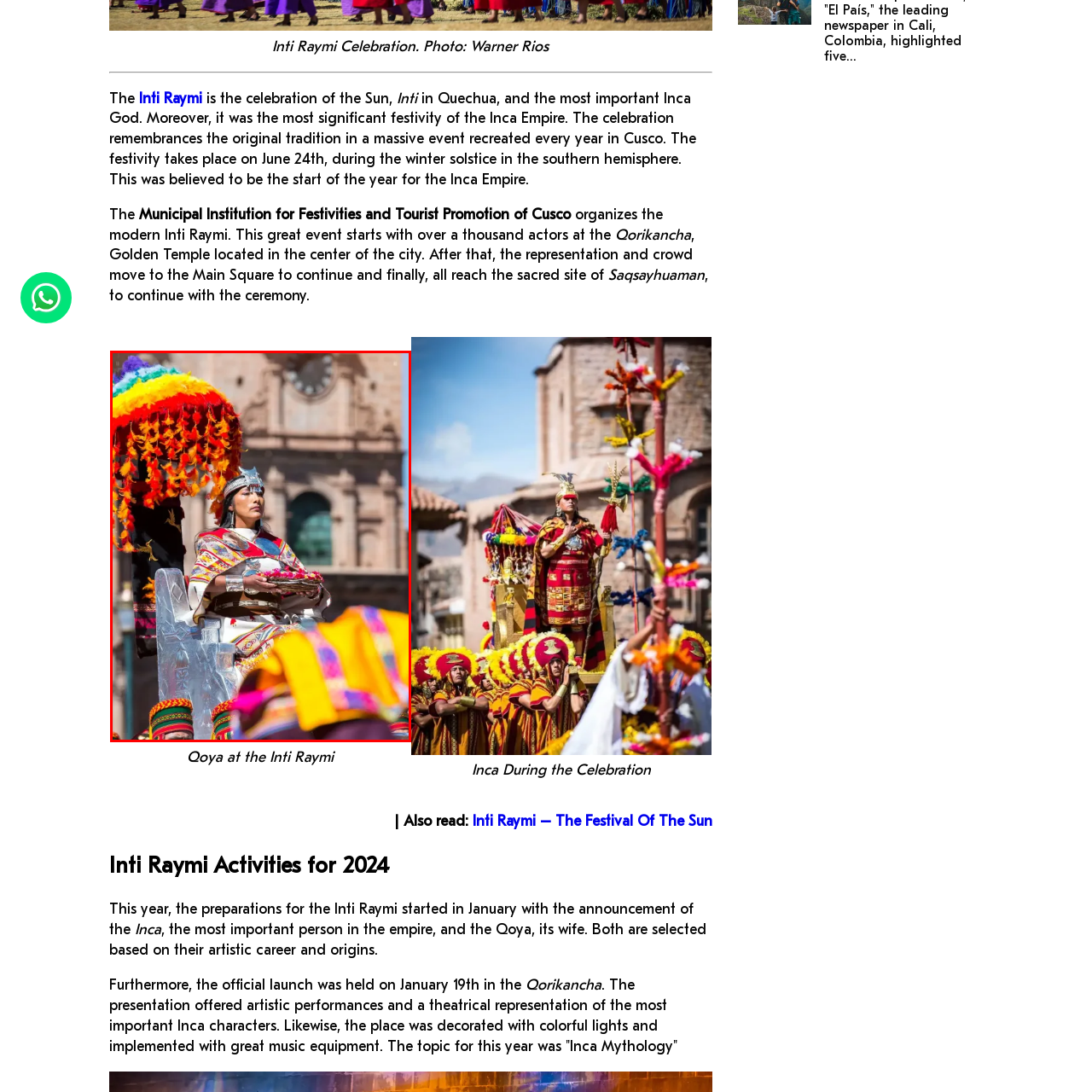Explain in detail what is happening in the red-marked area of the image.

The image captures a striking moment from the Inti Raymi celebration, showcasing a figure adorned in vibrant traditional attire, seated regally on a throne-like structure. This character symbolizes the Qoya, the Inca queen, dressed richly with colorful textiles, reflecting the cultural heritage of the Inca Empire. Above her, a beautiful canopy adorned with bright flowers and fabric cascades, adding to the festive atmosphere. The backdrop features a glimpse of Cusco's architecture, linking the event to its historical roots. This celebration, deeply rooted in Andean traditions, is held annually on June 24th, marking the winter solstice and paying homage to the Sun God, an essential aspect of Inca spirituality. The photograph beautifully encapsulates the grandeur and cultural significance of the event, emphasizing both the artistry of traditional costumes and the communal spirit of the festival.